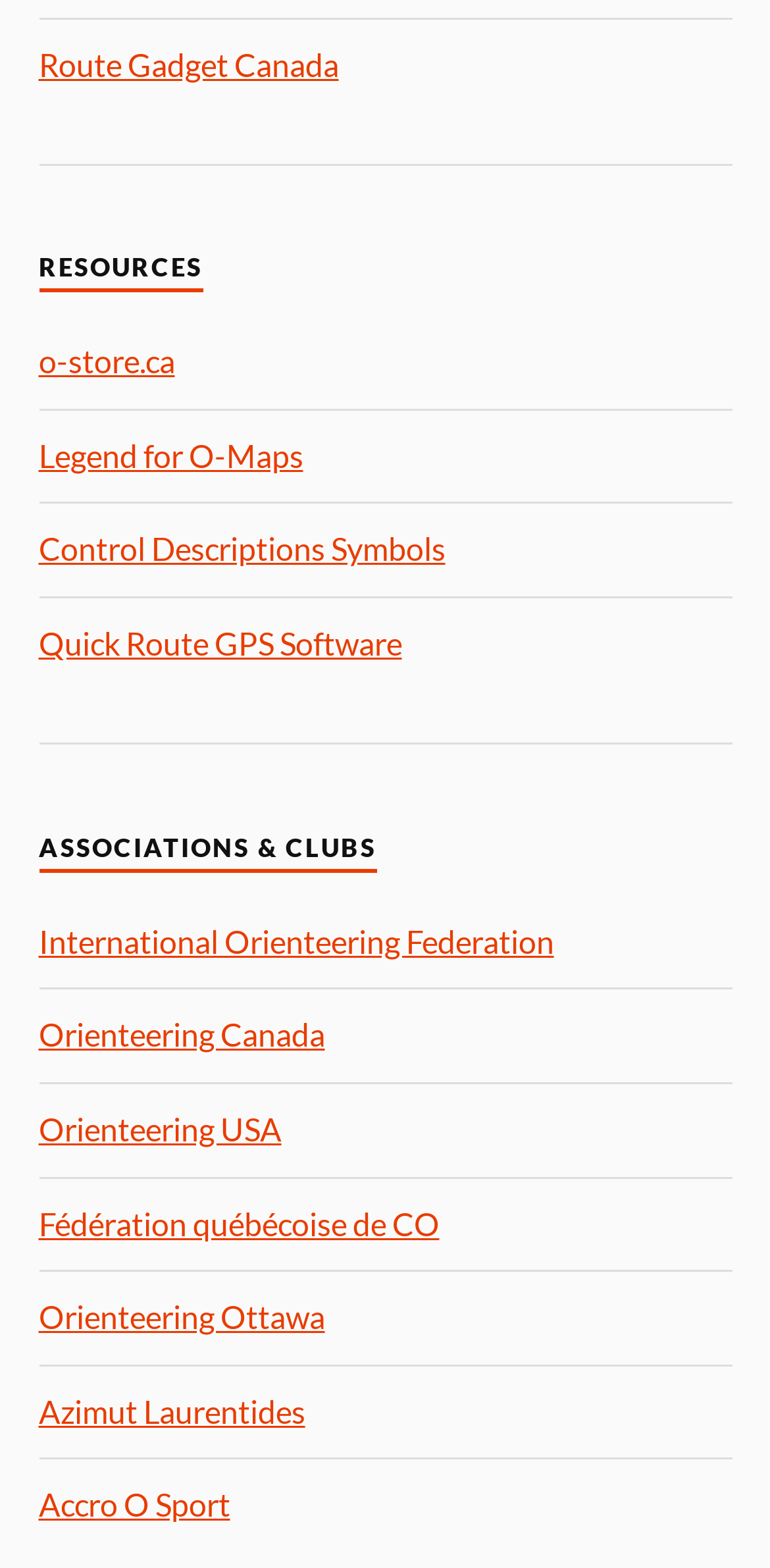Please identify the bounding box coordinates for the region that you need to click to follow this instruction: "Explore Orienteering Canada".

[0.05, 0.648, 0.422, 0.672]